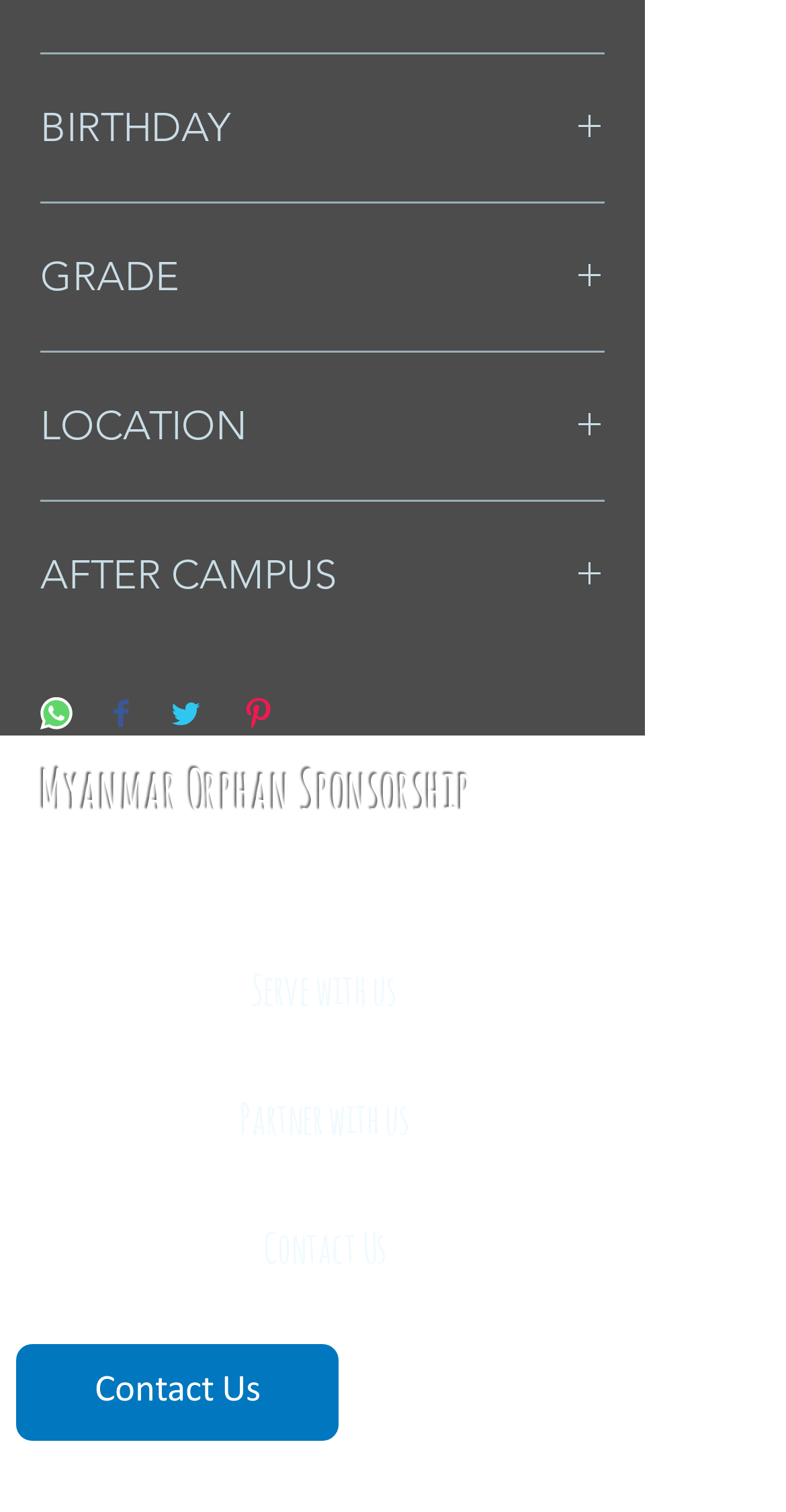Specify the bounding box coordinates of the element's region that should be clicked to achieve the following instruction: "Click the 'BIRTHDAY' button". The bounding box coordinates consist of four float numbers between 0 and 1, in the format [left, top, right, bottom].

[0.051, 0.069, 0.769, 0.102]